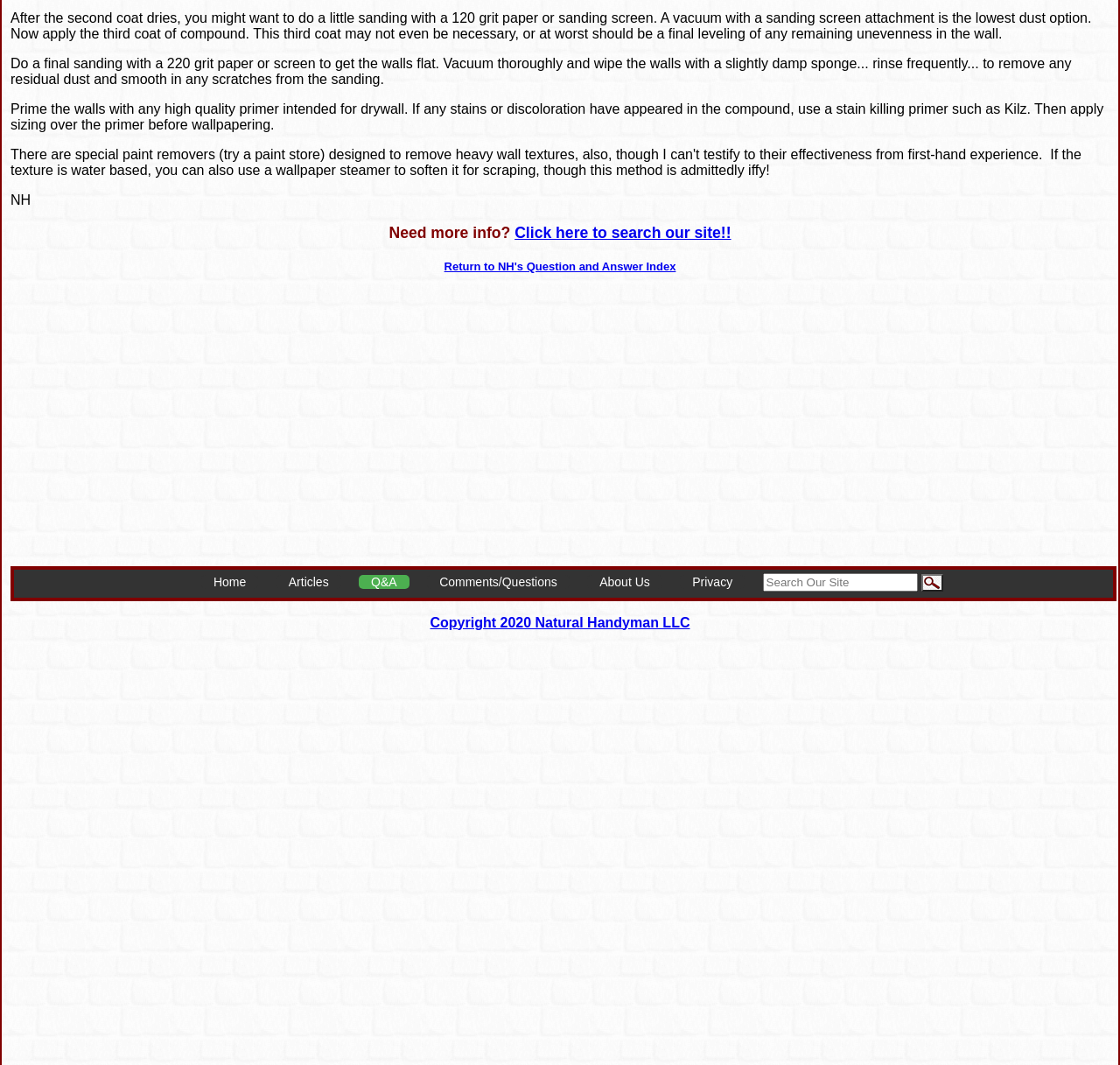Bounding box coordinates should be in the format (top-left x, top-left y, bottom-right x, bottom-right y) and all values should be floating point numbers between 0 and 1. Determine the bounding box coordinate for the UI element described as: Copyright 2020 Natural Handyman LLC

[0.384, 0.577, 0.616, 0.591]